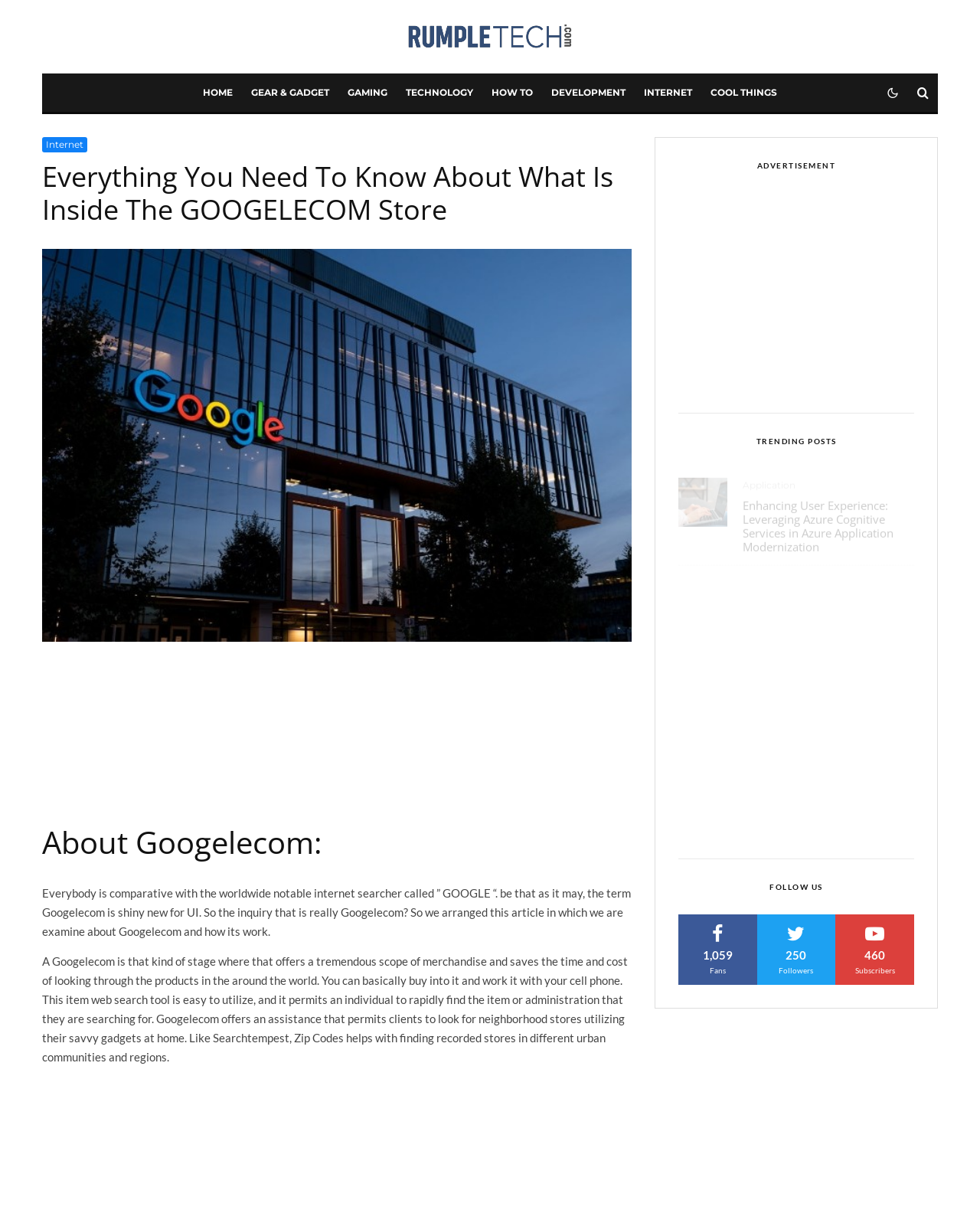Using the information from the screenshot, answer the following question thoroughly:
What type of content is available on this webpage?

The webpage contains various articles and blog posts related to technology, gadgets, and software, which are categorized under headings such as 'TRENDING POSTS' and 'GEAR & GADGET'.